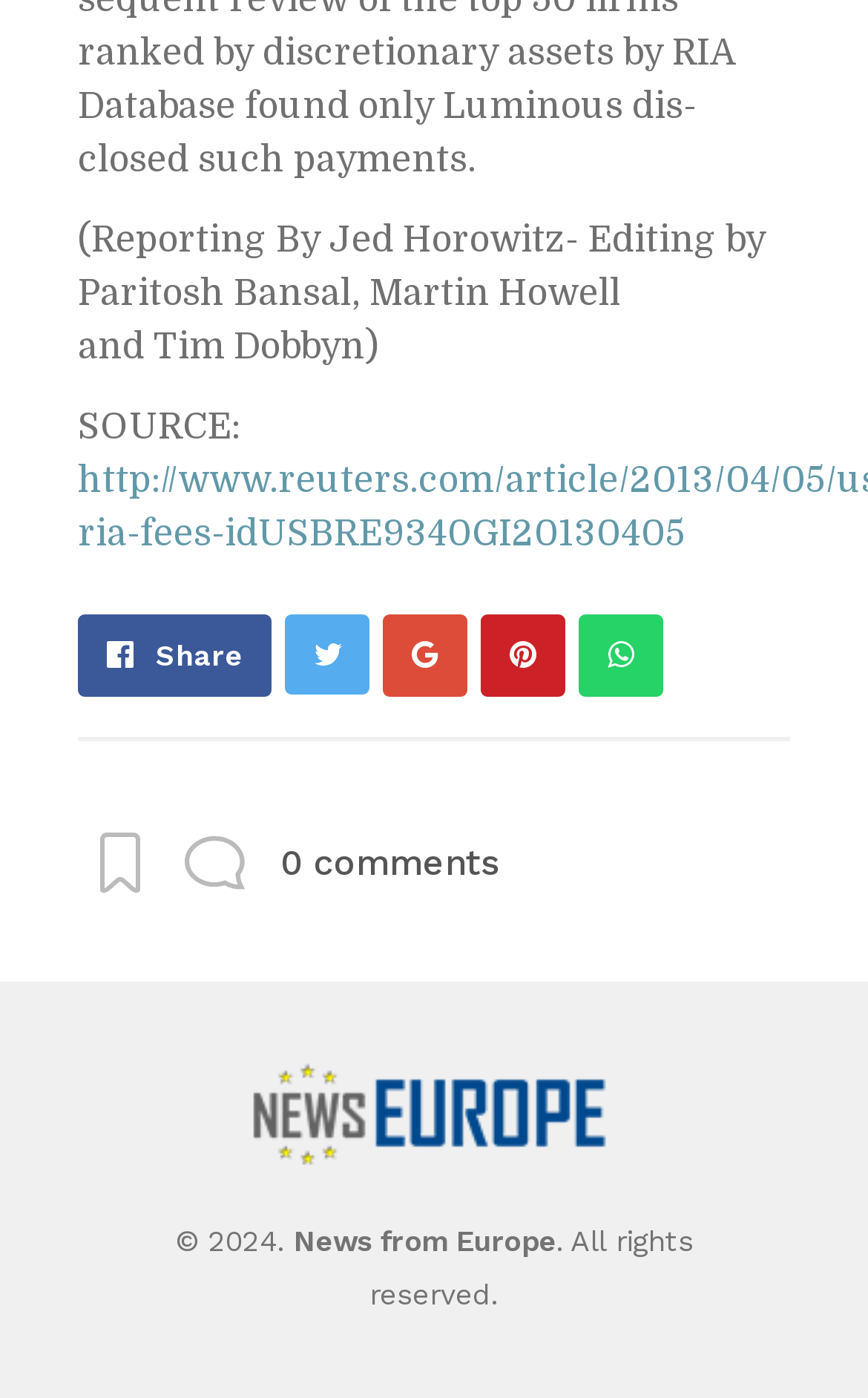What is required to publish a comment?
Respond with a short answer, either a single word or a phrase, based on the image.

Name and email